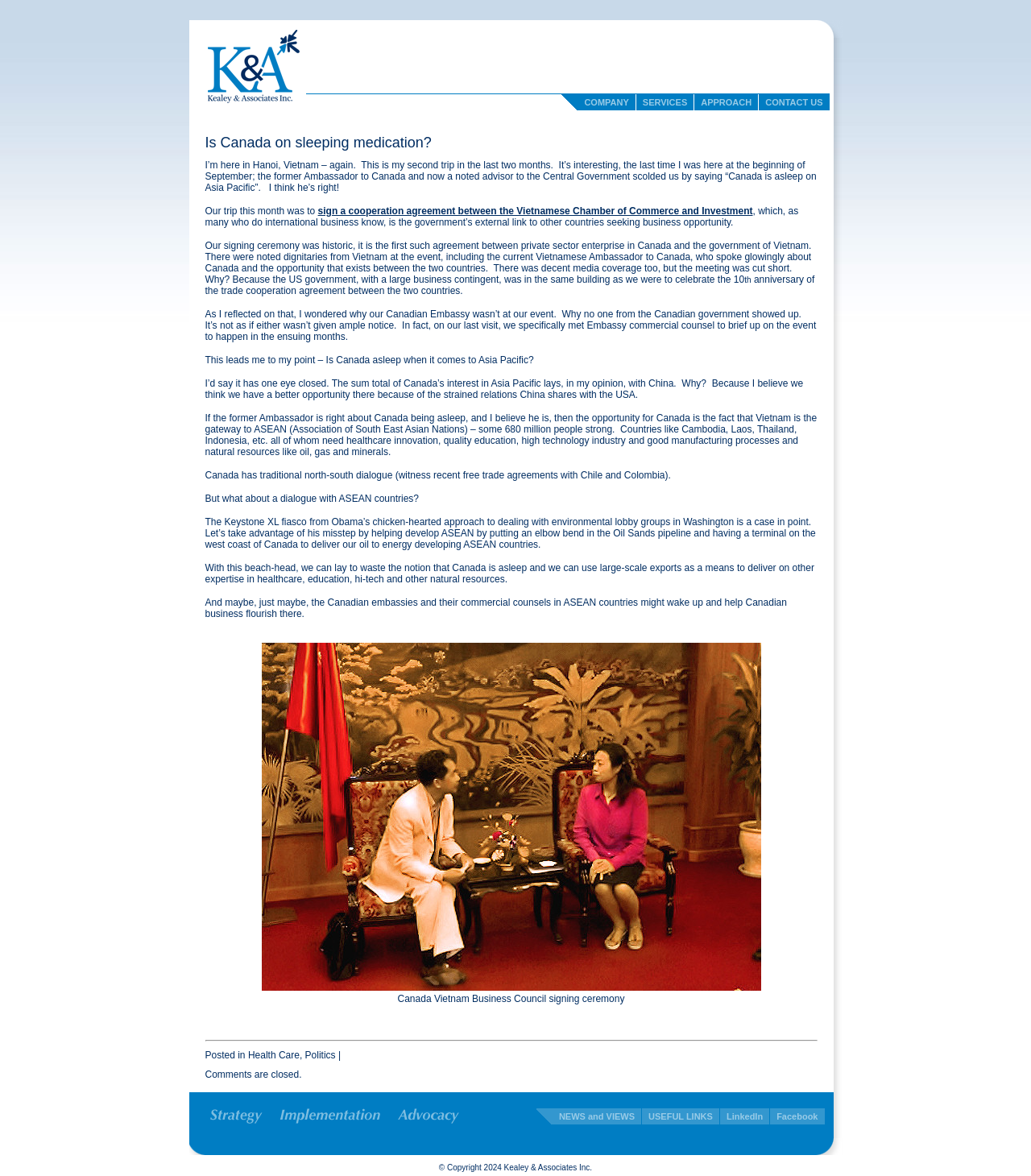Locate the bounding box coordinates of the element to click to perform the following action: 'Click the SERVICES link'. The coordinates should be given as four float values between 0 and 1, in the form of [left, top, right, bottom].

[0.617, 0.08, 0.673, 0.095]